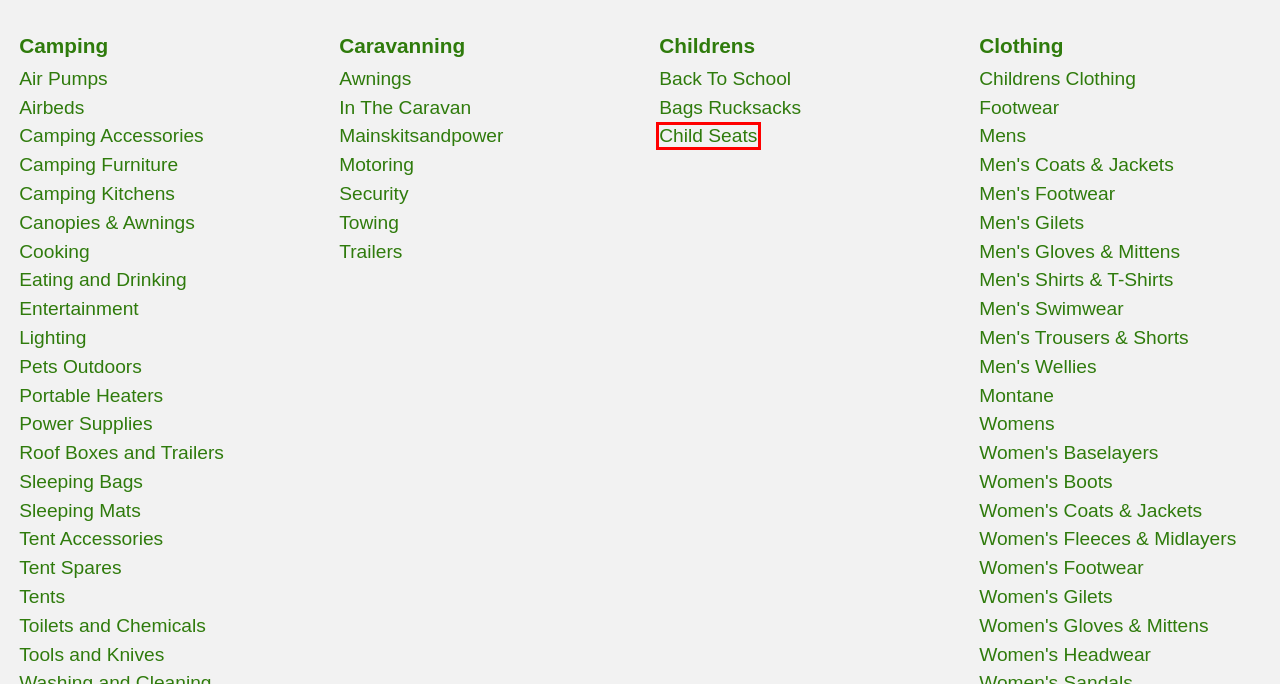Analyze the screenshot of a webpage featuring a red rectangle around an element. Pick the description that best fits the new webpage after interacting with the element inside the red bounding box. Here are the candidates:
A. Men's Shirts & T-Shirts Archives - Campintuits
B. Child Seats Archives - Campintuits
C. Womens Archives - Campintuits
D. Women's Coats & Jackets Archives - Campintuits
E. Women's Fleeces & Midlayers Archives - Campintuits
F. Mens Archives - Campintuits
G. Trailers Archives - Campintuits
H. Men's Gilets Archives - Campintuits

B